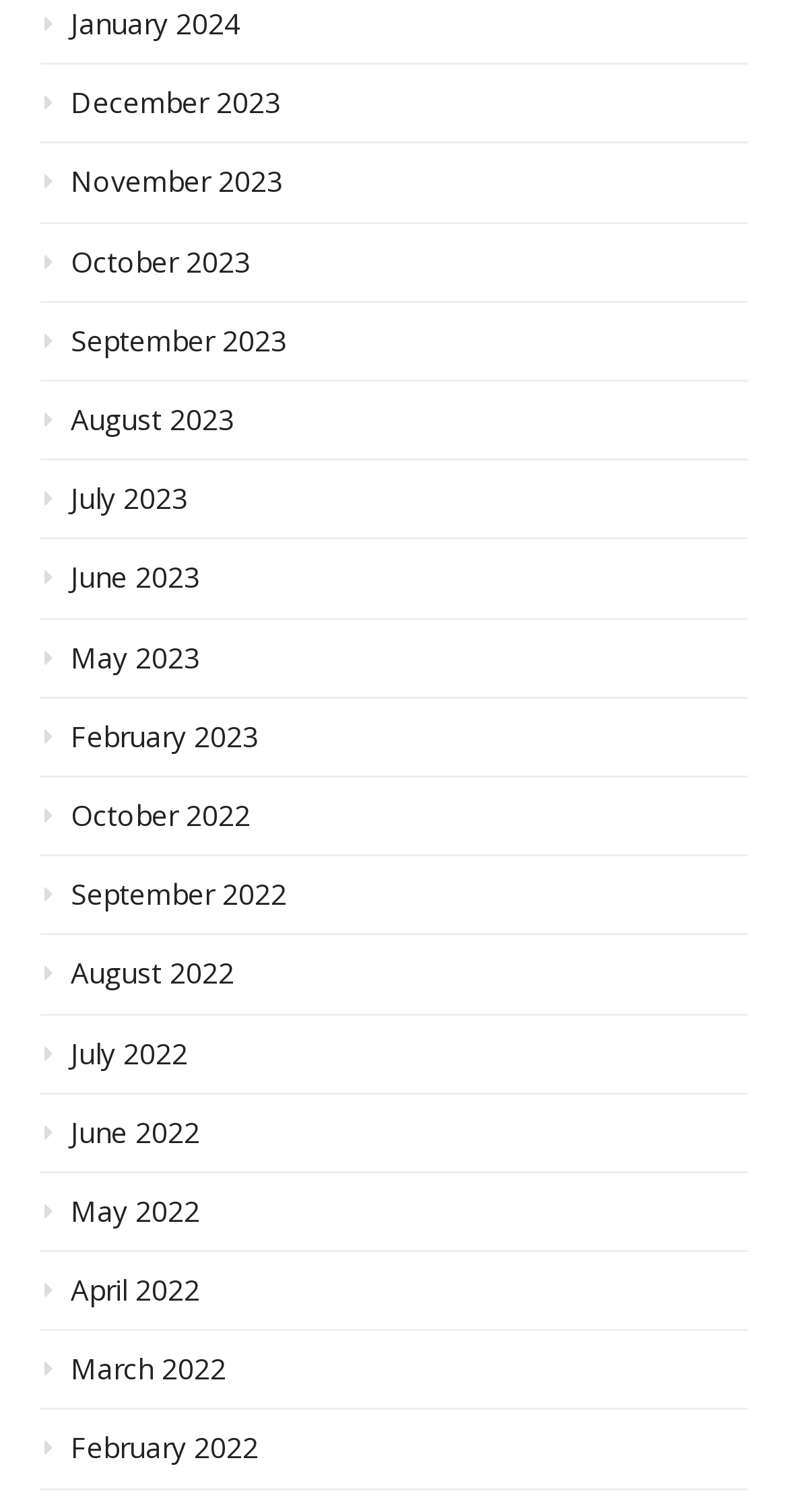What is the most recent month listed?
Refer to the image and provide a concise answer in one word or phrase.

January 2024